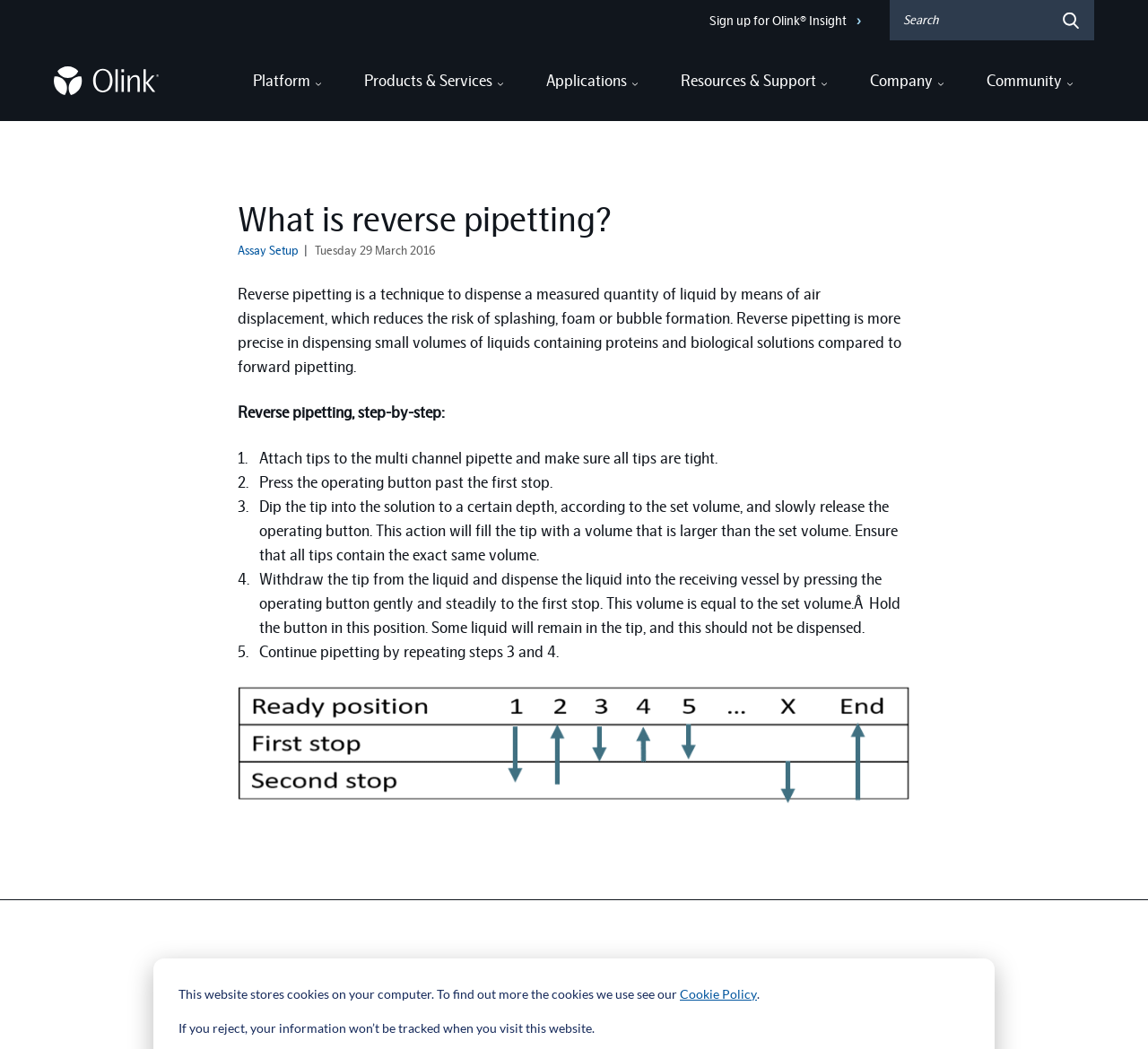Please identify the bounding box coordinates of the area that needs to be clicked to fulfill the following instruction: "Click on What is reverse pipetting?."

[0.207, 0.187, 0.793, 0.23]